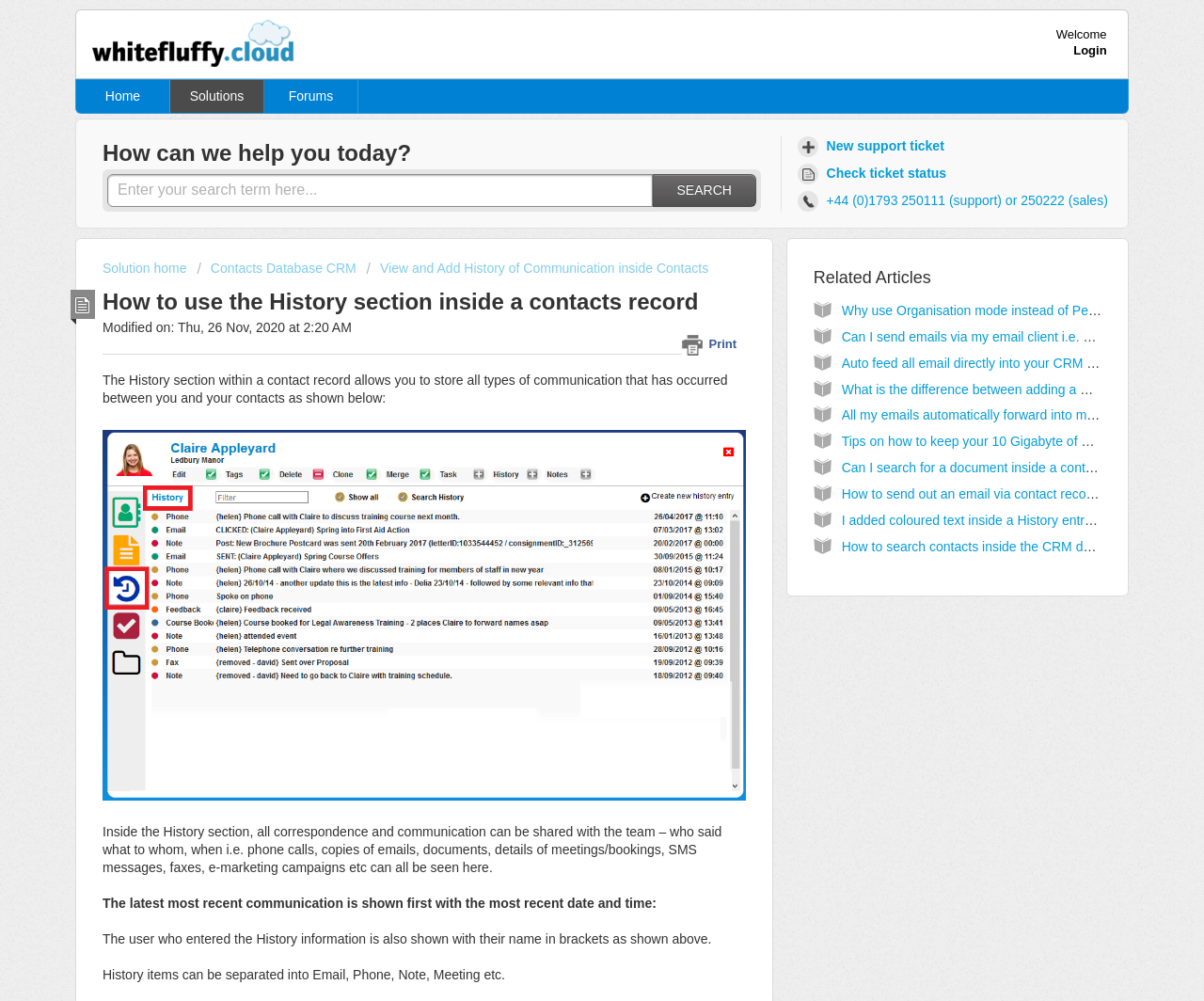Please specify the bounding box coordinates of the area that should be clicked to accomplish the following instruction: "Click the 'Login' link". The coordinates should consist of four float numbers between 0 and 1, i.e., [left, top, right, bottom].

[0.892, 0.043, 0.919, 0.057]